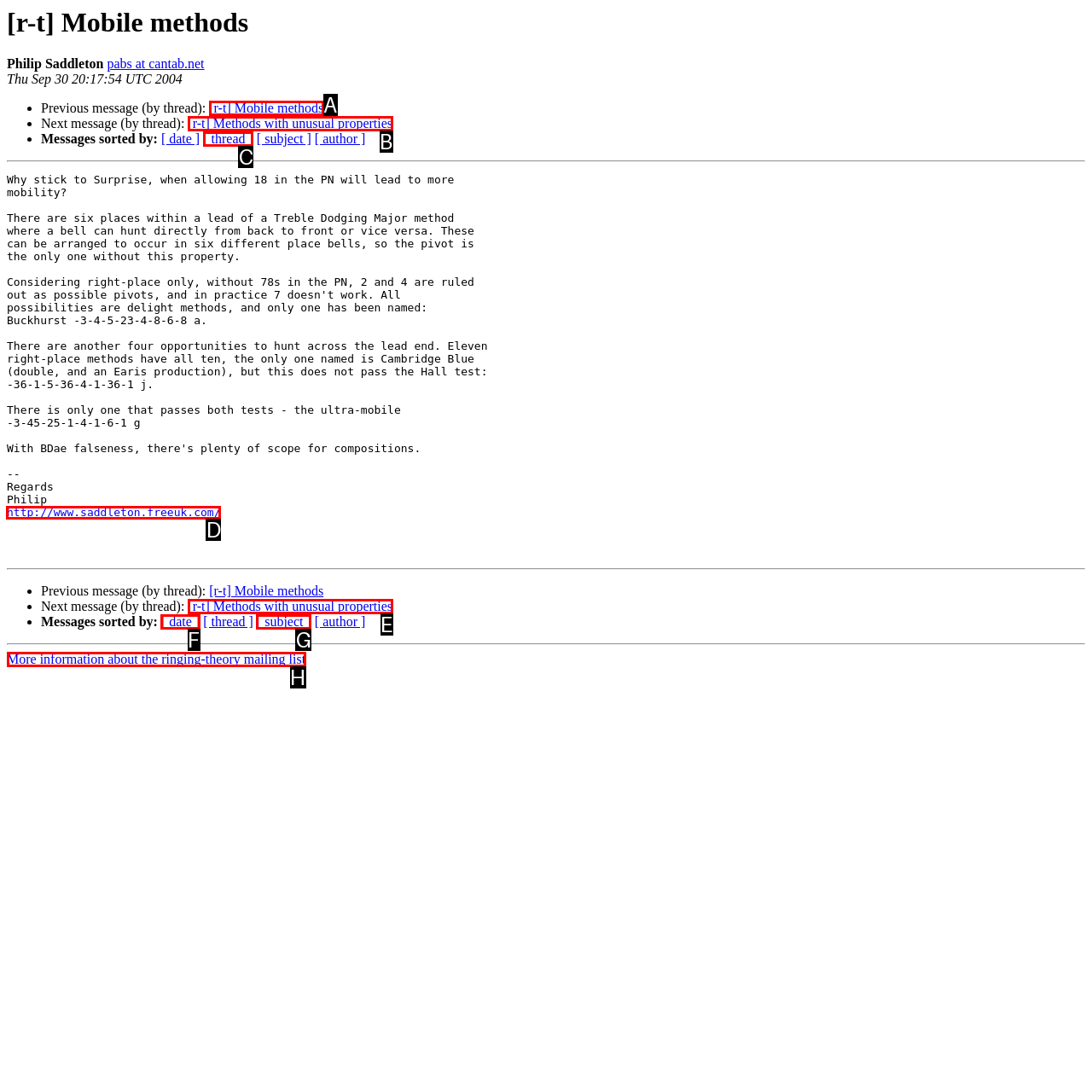Decide which letter you need to select to fulfill the task: View author's homepage
Answer with the letter that matches the correct option directly.

D